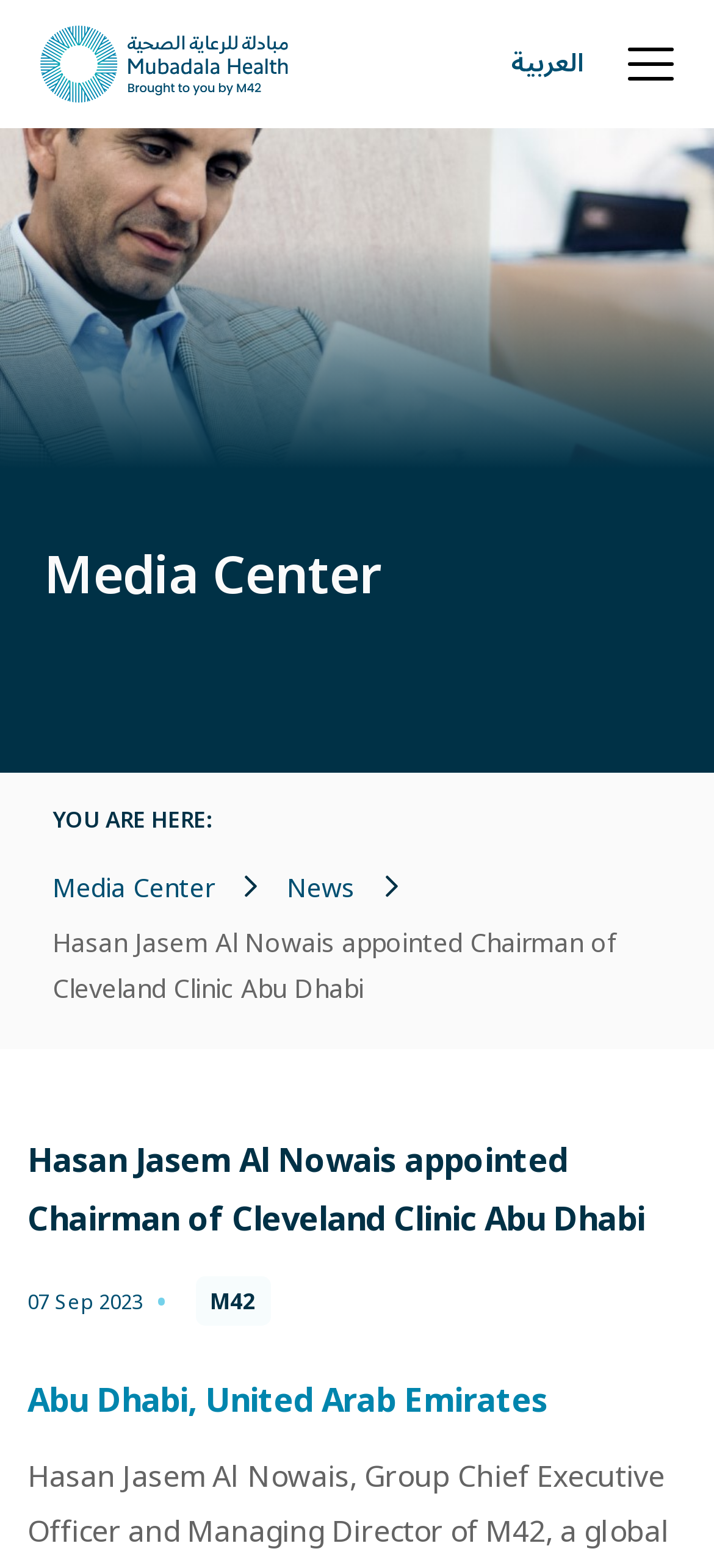Create a detailed summary of the webpage's content and design.

The webpage is about Hasan Jasem Al Nowais being appointed as the Chairman of Cleveland Clinic Abu Dhabi (CCAD). At the top left corner, there is a site link and an image of Mubadala Health. On the top right corner, there is a link to the Arabic version of the webpage.

Below the top section, there is a large hero image, spanning the entire width of the page. Underneath the hero image, there are two sections. On the left, there is a media center section with a heading "Media Center" and a link to the same. On the right, there is a link to "News".

The main content of the webpage is an article about Hasan Jasem Al Nowais' appointment. The article has a heading with the same title, followed by a paragraph of text. Below the article, there is a section with the date "07 Sep 2023" and a label "M42". 

Further down, there is a heading "Abu Dhabi, United Arab Emirates" and a subheading "Support". Under the support section, there is a paragraph of text and a link to "EMAIL US" for contacting the website administrators.